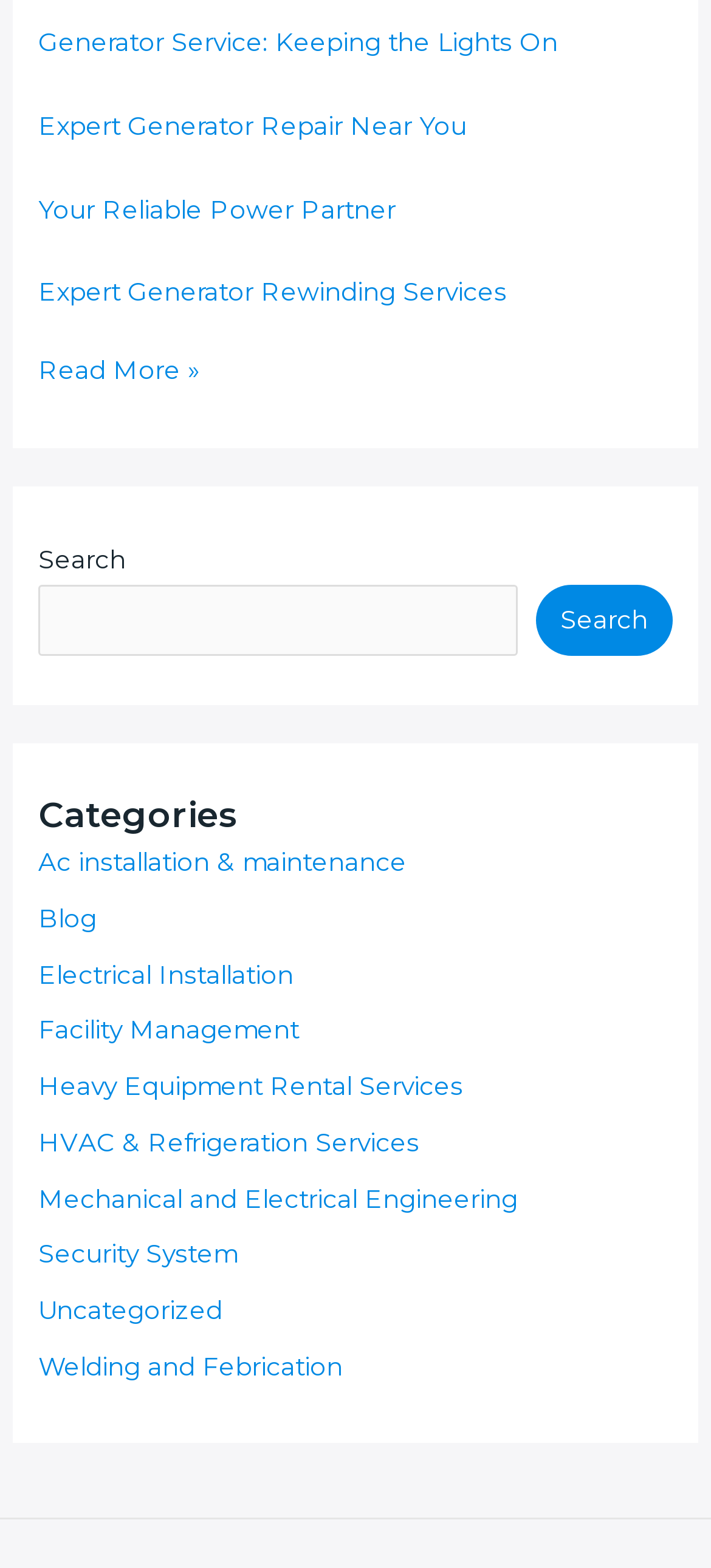Can you provide the bounding box coordinates for the element that should be clicked to implement the instruction: "View categories"?

[0.054, 0.506, 0.946, 0.534]